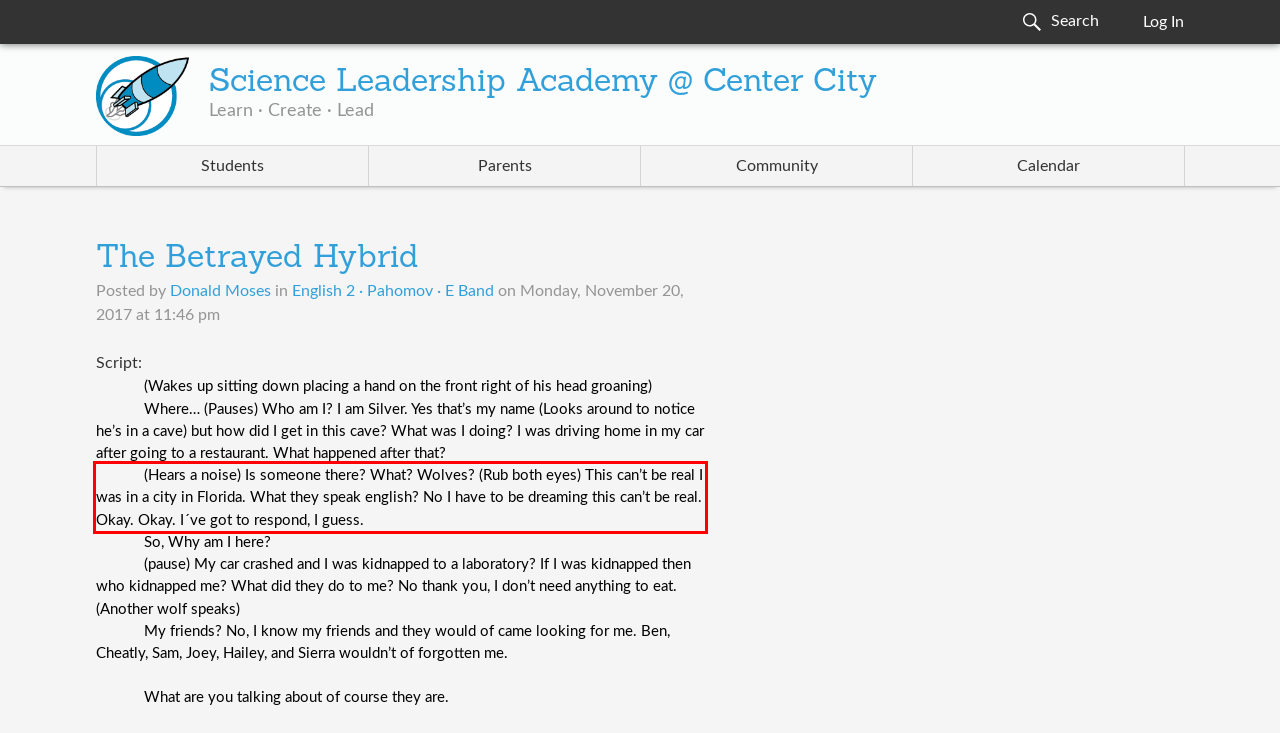Analyze the red bounding box in the provided webpage screenshot and generate the text content contained within.

(Hears a noise) Is someone there? What? Wolves? (Rub both eyes) This can’t be real I was in a city in Florida. What they speak english? No I have to be dreaming this can’t be real. Okay. Okay. I´ve got to respond, I guess.